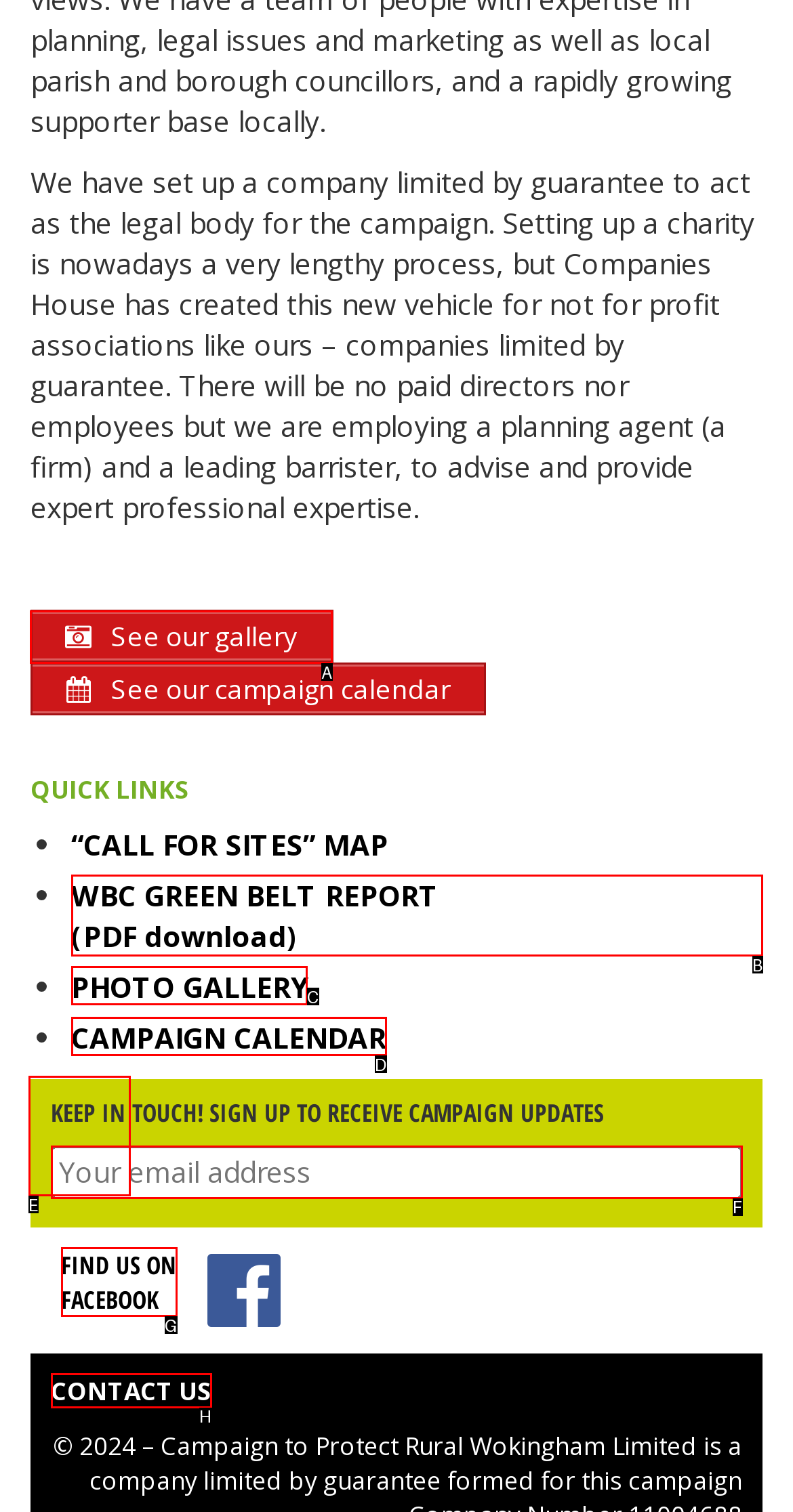Select the appropriate letter to fulfill the given instruction: View the campaign gallery
Provide the letter of the correct option directly.

A